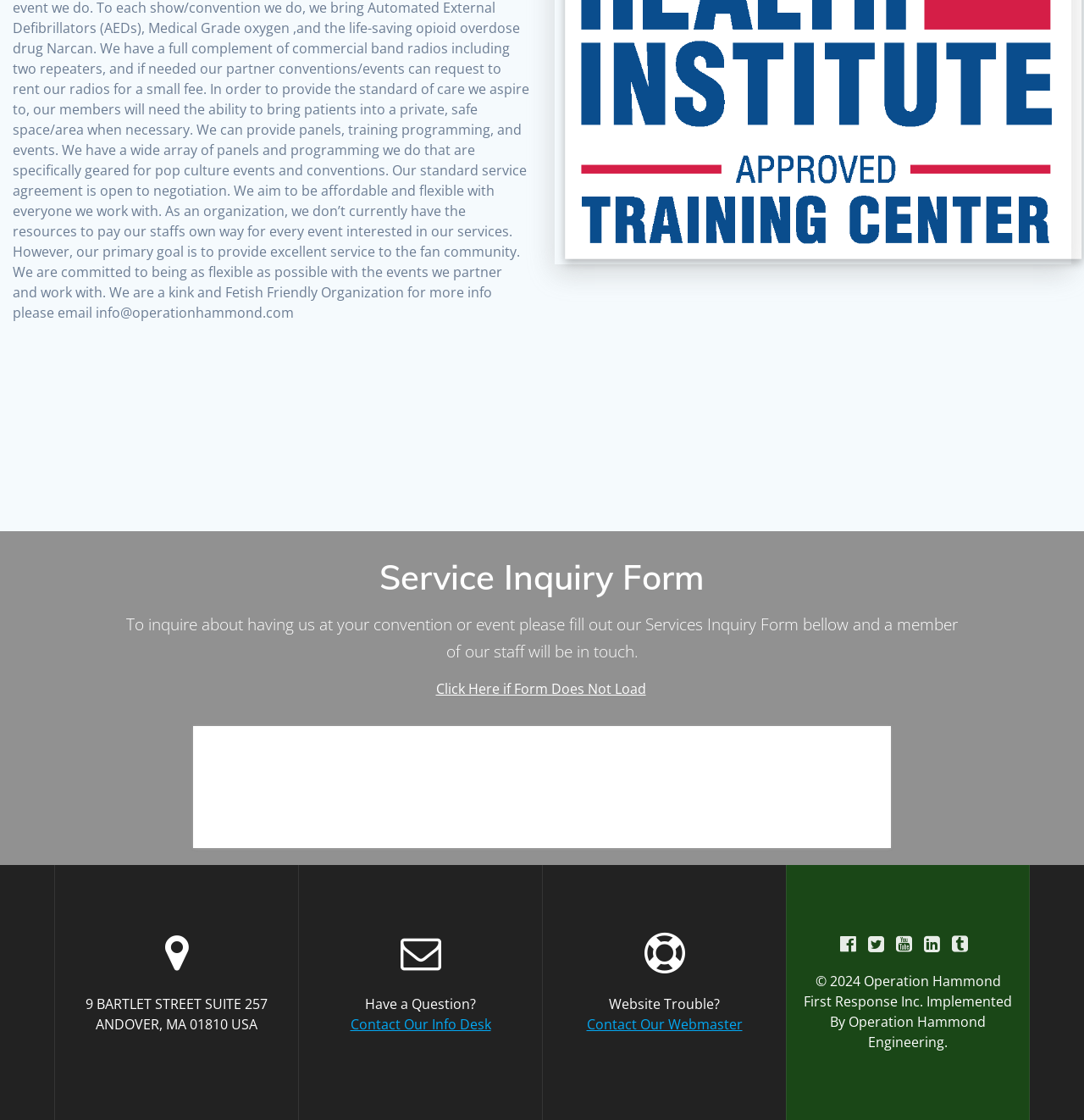What is the purpose of the service inquiry form?
Answer with a single word or phrase, using the screenshot for reference.

Inquire about convention or event services